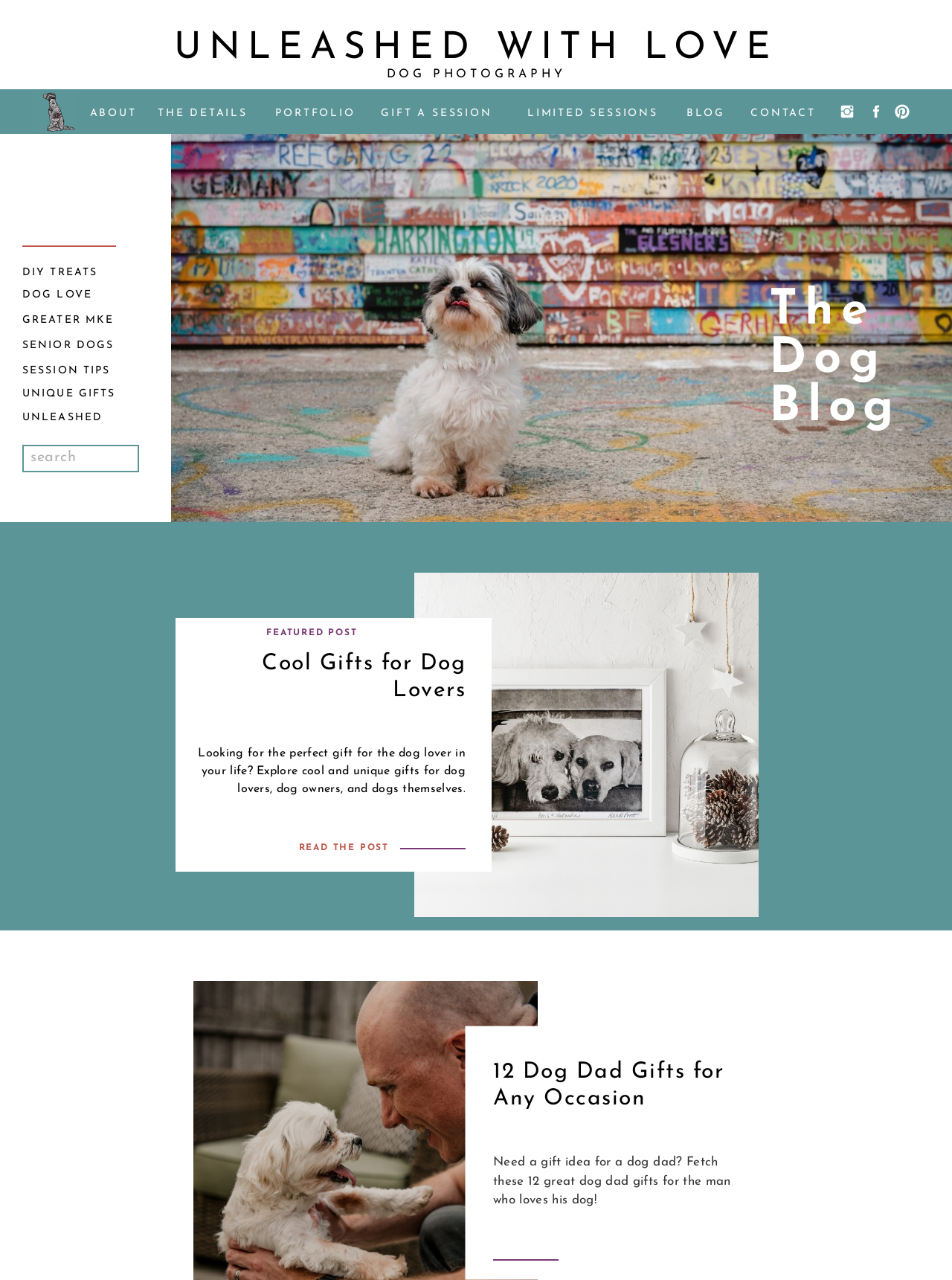Find the bounding box coordinates for the UI element whose description is: "about". The coordinates should be four float numbers between 0 and 1, in the format [left, top, right, bottom].

[0.088, 0.081, 0.15, 0.092]